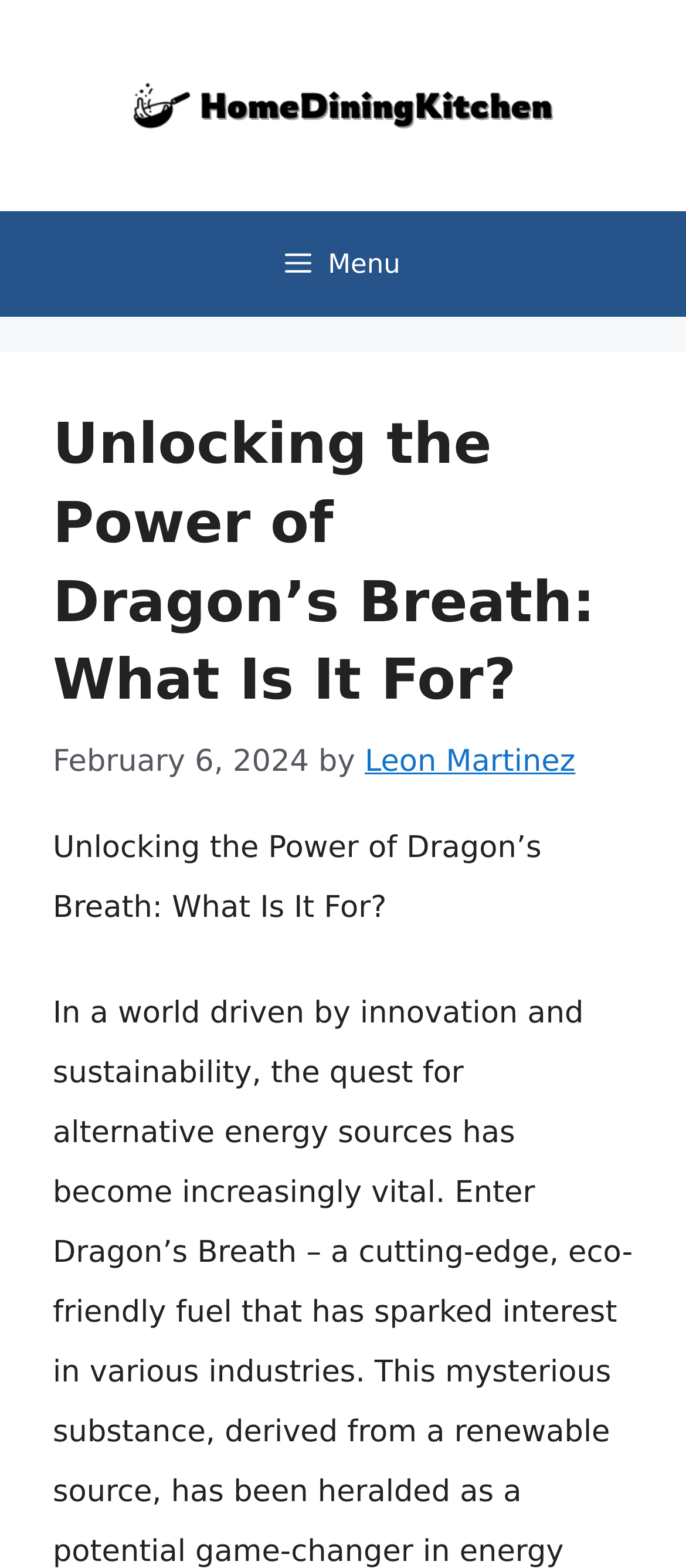Summarize the contents and layout of the webpage in detail.

The webpage is about "Unlocking the Power of Dragon's Breath: What Is It For?" and appears to be a blog post or article. At the top, there is a banner with a site logo, "HomeDiningKitchen", accompanied by an image. Below the banner, a primary navigation menu is located, with a "Menu" button that can be expanded.

The main content of the webpage is a header section, which contains the title "Unlocking the Power of Dragon’s Breath: What Is It For?" in a large font. Below the title, there is a timestamp indicating the post was published on "February 6, 2024", followed by the author's name, "Leon Martinez", which is a clickable link.

Further down, there is a repeated instance of the title "Unlocking the Power of Dragon’s Breath: What Is It For?" in a smaller font, likely serving as an introduction or summary to the article. The overall layout suggests that the webpage is focused on presenting a single article or blog post, with a clear title, author, and publication date.